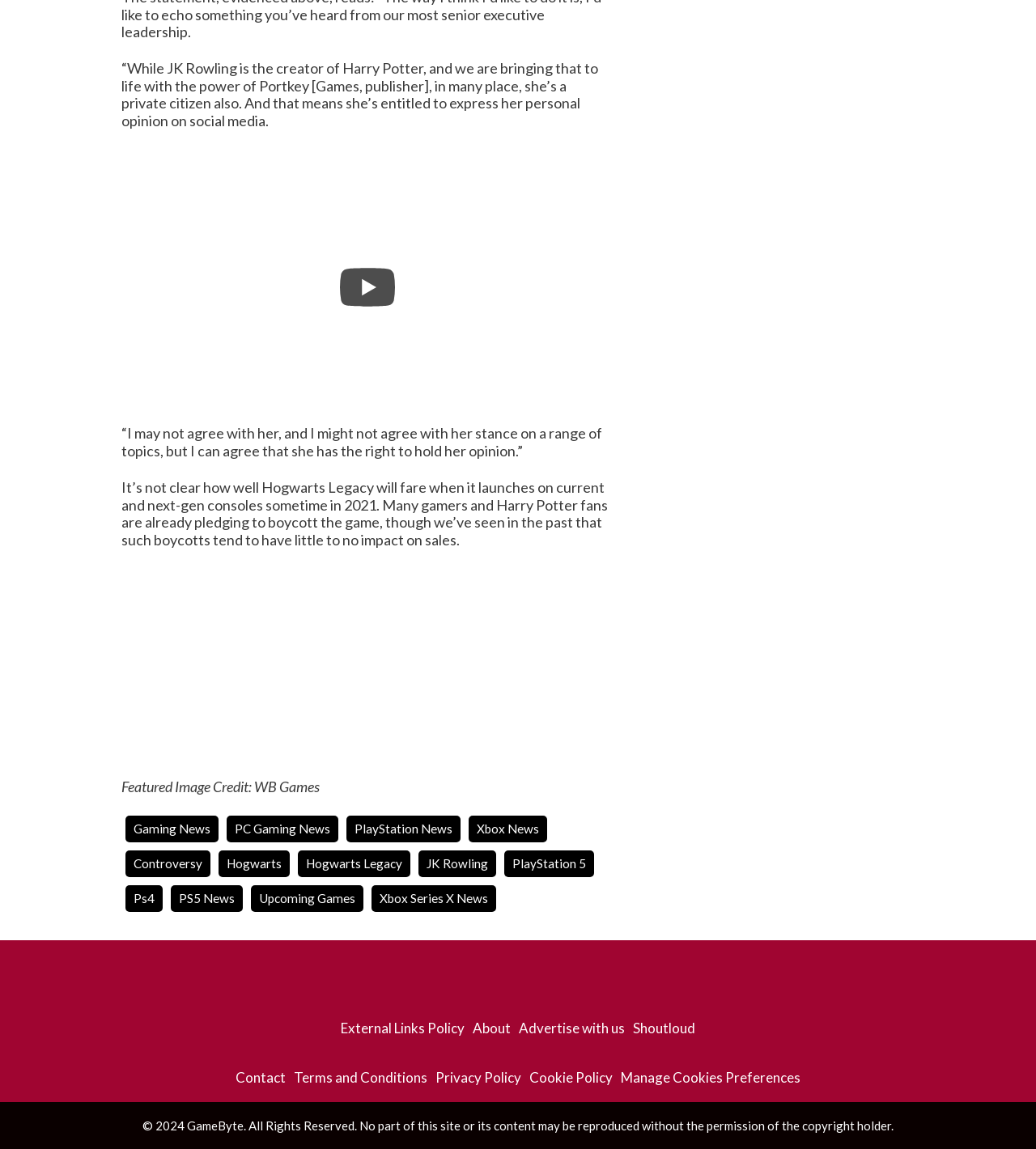Identify the bounding box coordinates of the section to be clicked to complete the task described by the following instruction: "Click on the 'About' link". The coordinates should be four float numbers between 0 and 1, formatted as [left, top, right, bottom].

[0.456, 0.888, 0.493, 0.902]